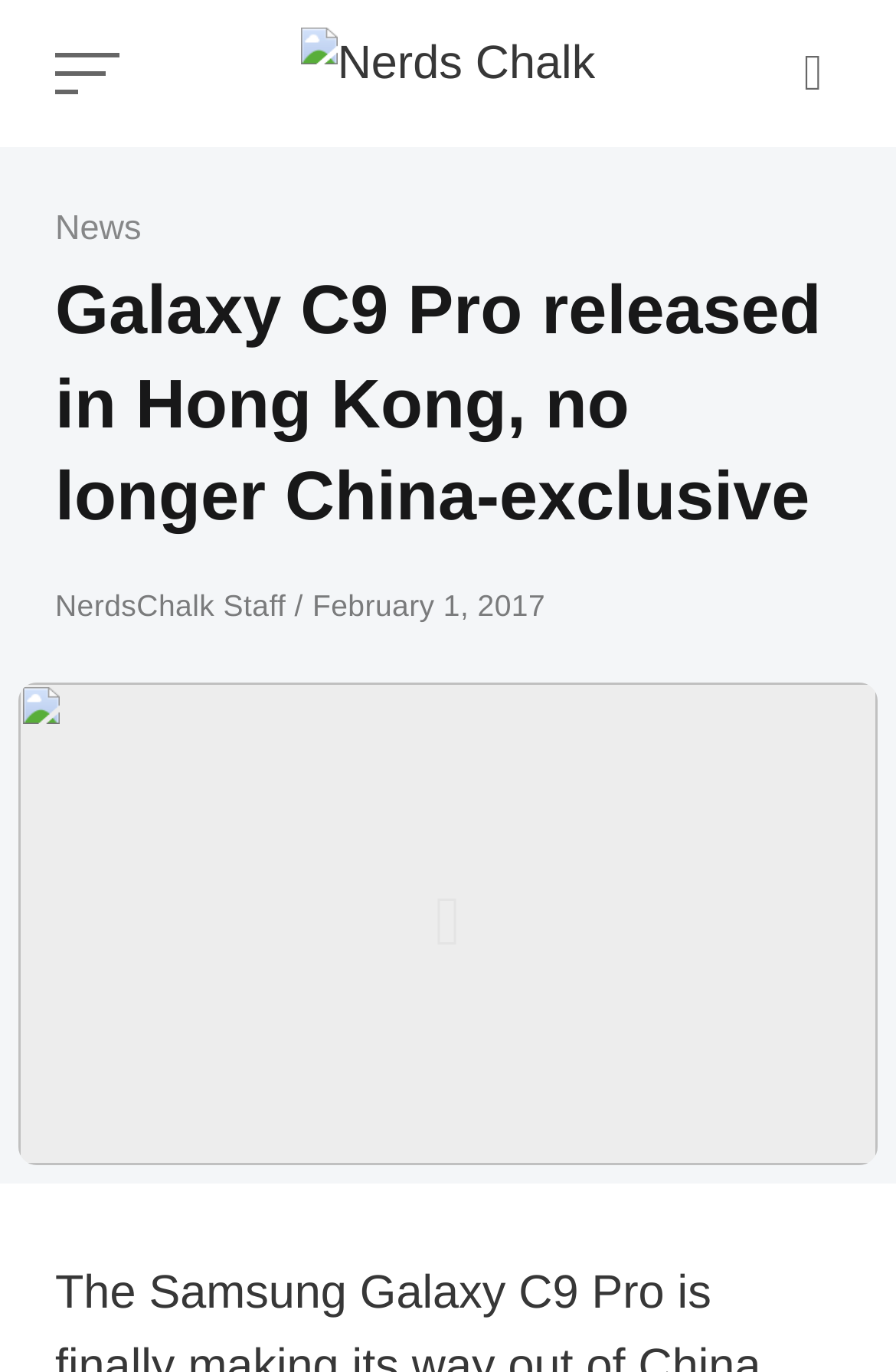Who is the author of the article?
Answer the question in as much detail as possible.

The question is asking about the author of the article. By looking at the link 'NerdsChalk Staff' under the header, we can infer that the author of the article is NerdsChalk Staff.